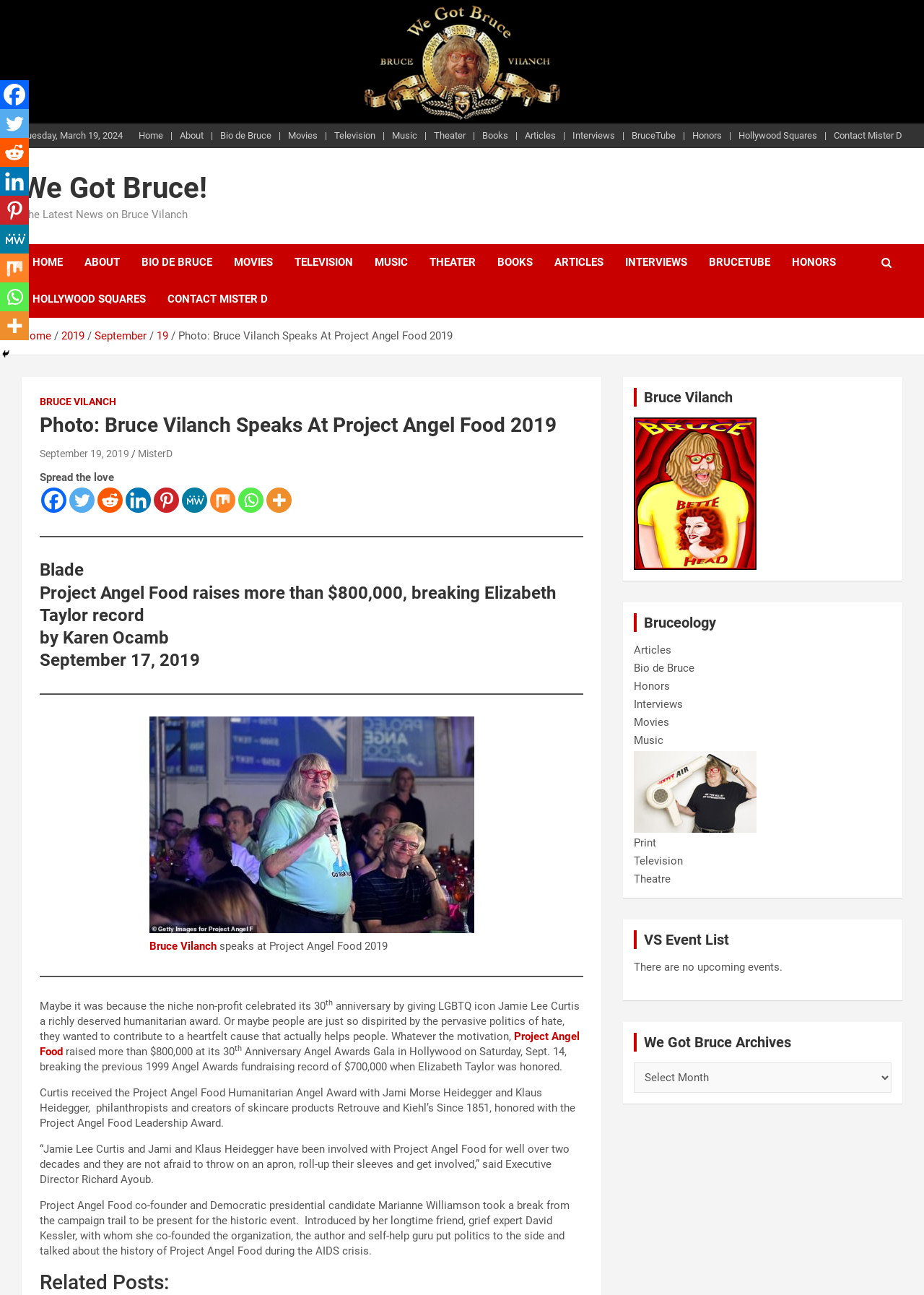Identify the bounding box of the UI element described as follows: "Hollywood Squares". Provide the coordinates as four float numbers in the range of 0 to 1 [left, top, right, bottom].

[0.799, 0.1, 0.884, 0.11]